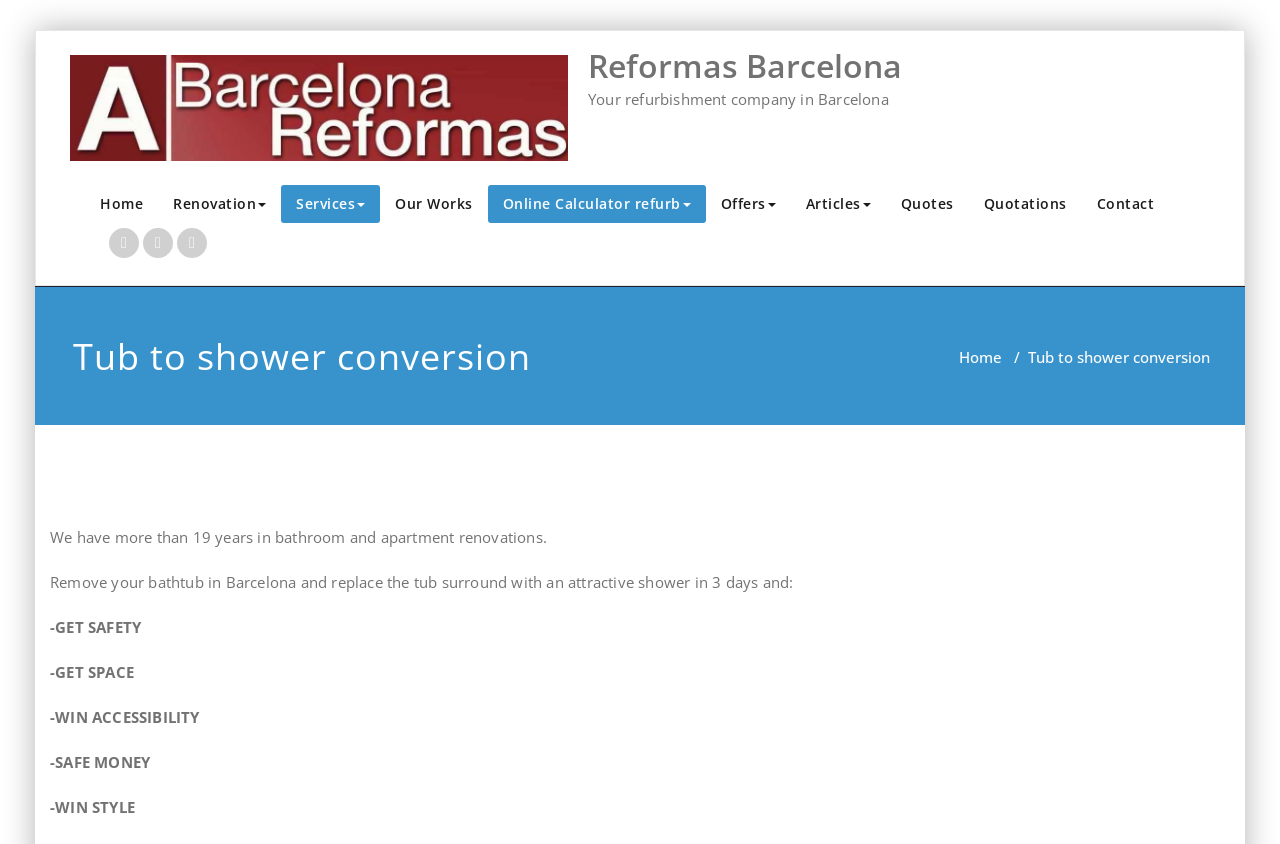What is the benefit of removing a bathtub?
Make sure to answer the question with a detailed and comprehensive explanation.

According to the webpage, removing a bathtub and replacing it with a shower can provide several benefits, including 'GET SAFETY', which is listed as one of the advantages of this conversion.